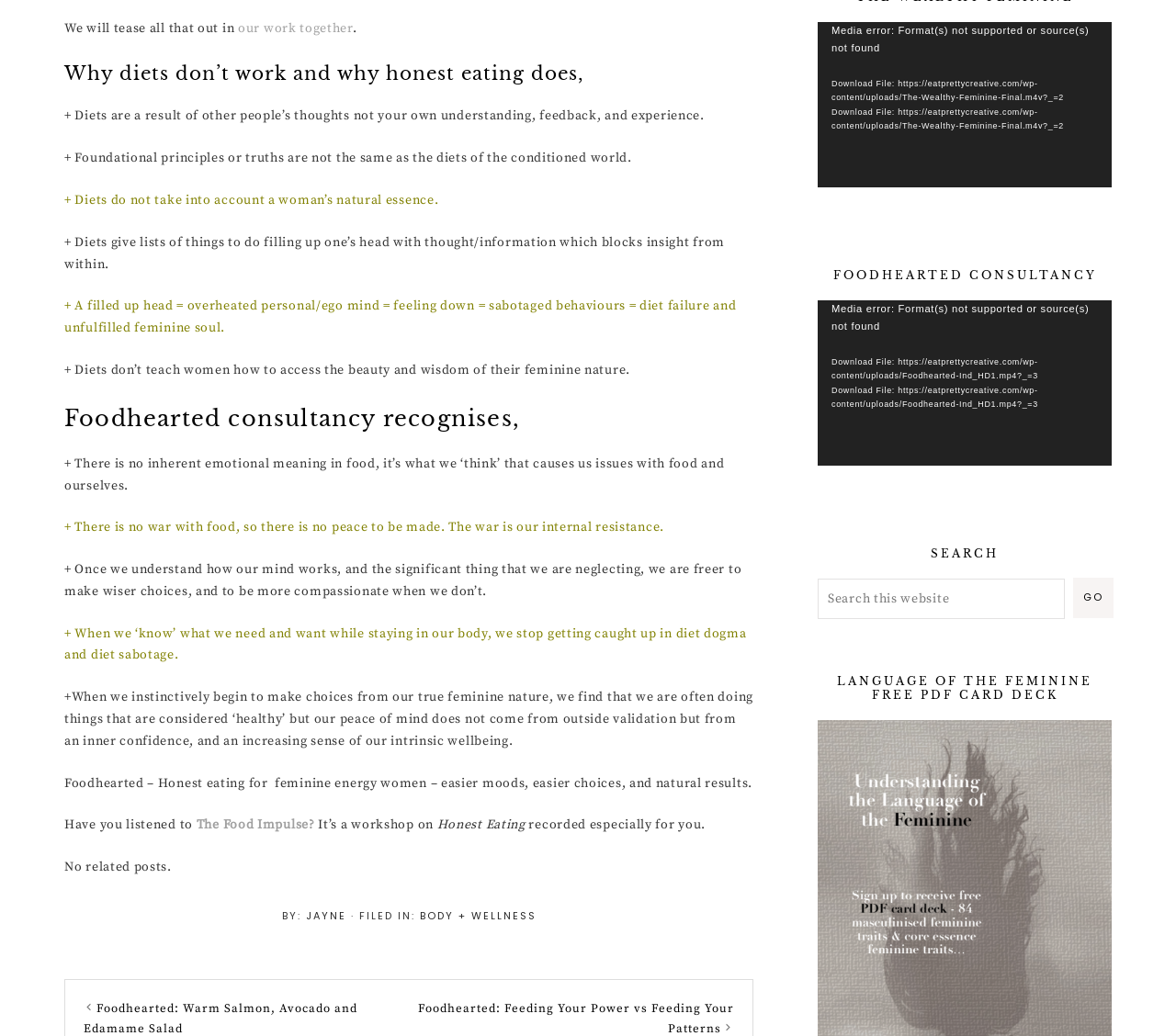Predict the bounding box of the UI element based on this description: "Download File: https://eatprettycreative.com/wp-content/uploads/The-Wealthy-Feminine-Final.m4v?_=2".

[0.695, 0.102, 0.945, 0.129]